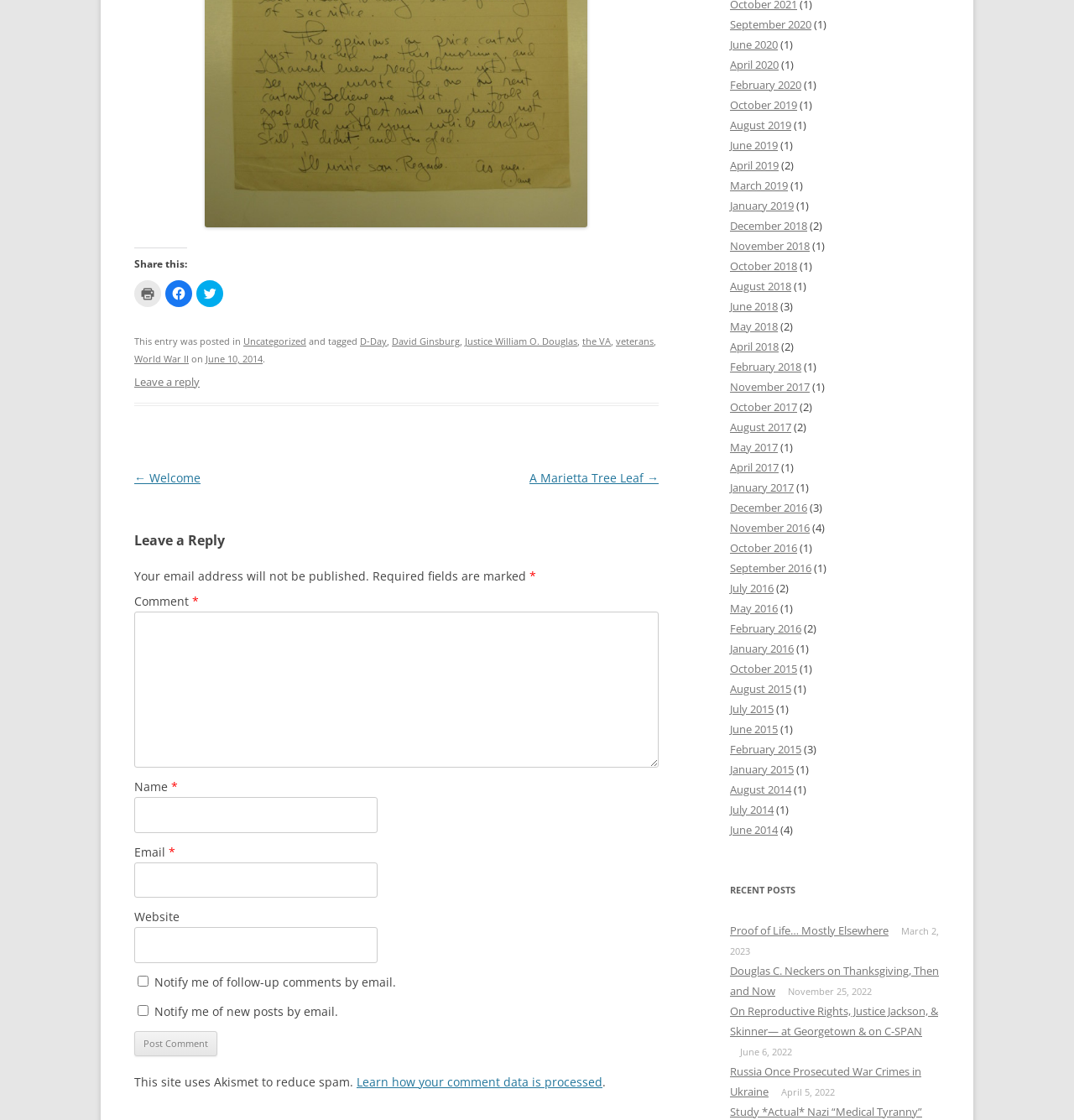What is the category of the post?
Ensure your answer is thorough and detailed.

The category of the post is mentioned in the footer section of the webpage, which states 'This entry was posted in Uncategorized and tagged...'.